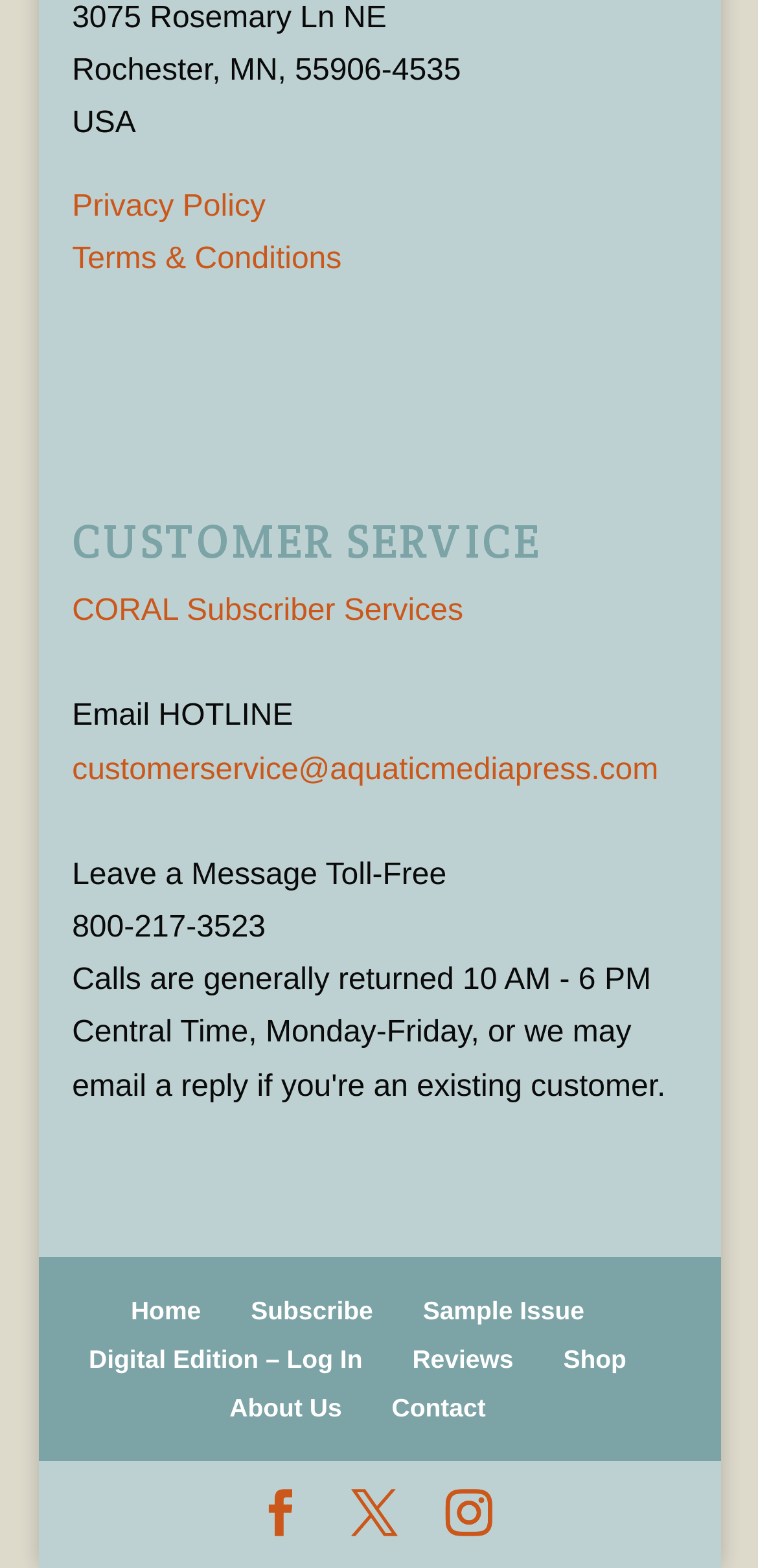Can you determine the bounding box coordinates of the area that needs to be clicked to fulfill the following instruction: "Visit about us page"?

[0.303, 0.889, 0.451, 0.907]